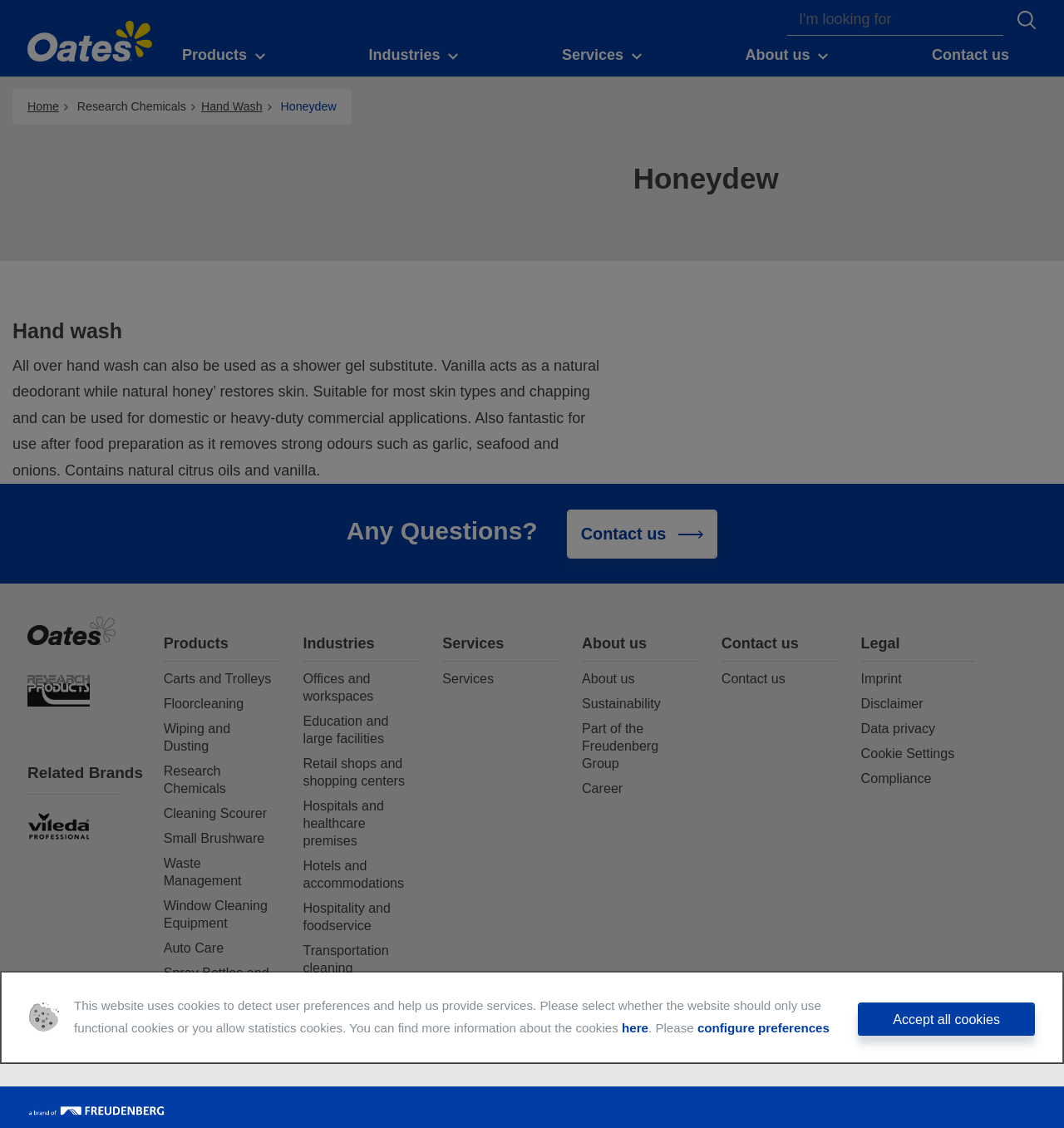Determine the bounding box coordinates for the clickable element to execute this instruction: "View hand wash products". Provide the coordinates as four float numbers between 0 and 1, i.e., [left, top, right, bottom].

[0.189, 0.088, 0.247, 0.1]